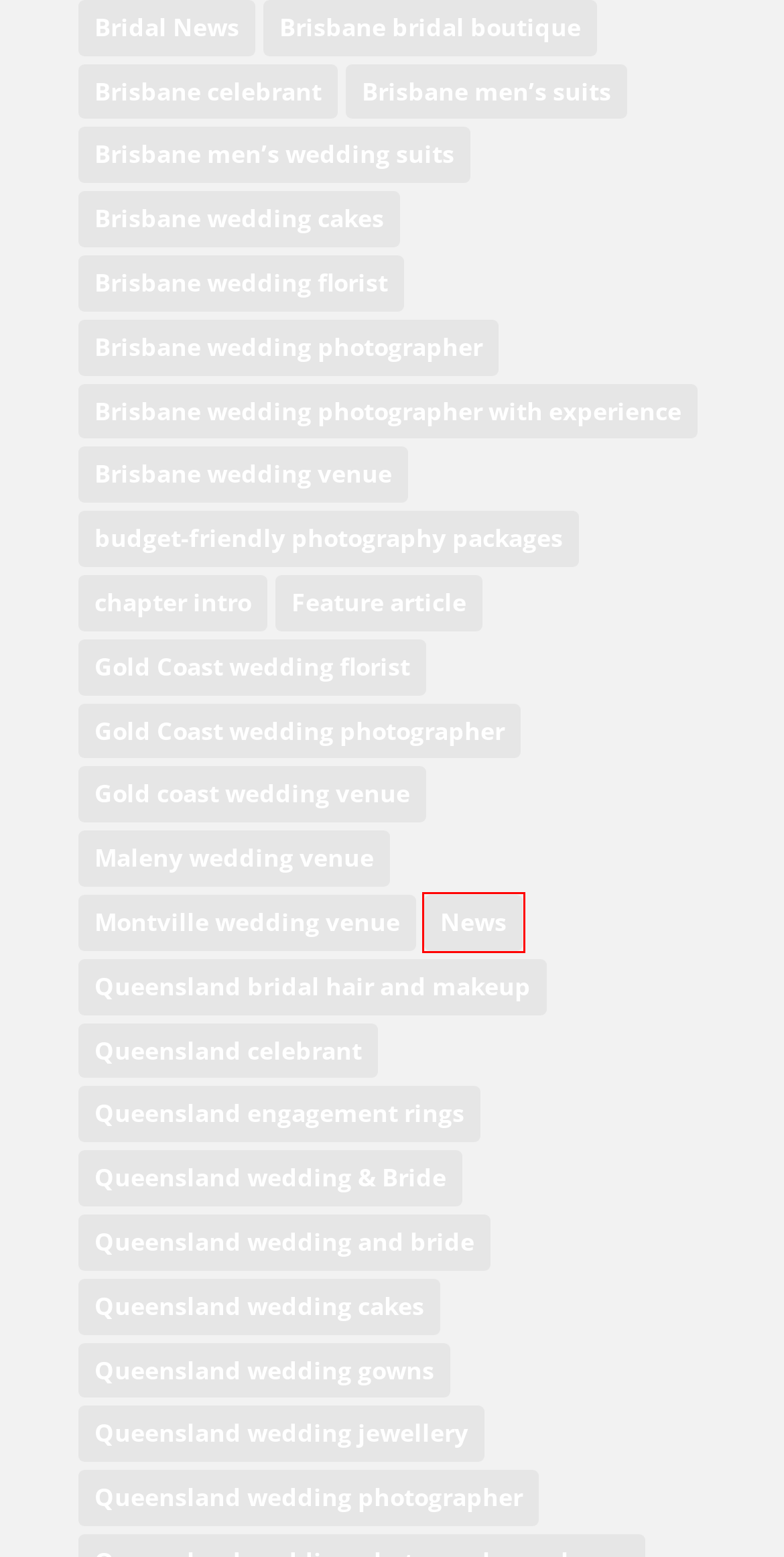Provided is a screenshot of a webpage with a red bounding box around an element. Select the most accurate webpage description for the page that appears after clicking the highlighted element. Here are the candidates:
A. Maleny wedding venue Archives | Queensland Wedding and Bride Magazine
B. Brisbane wedding cakes Archives | Queensland Wedding and Bride Magazine
C. Queensland wedding and bride Archives | Queensland Wedding and Bride Magazine
D. Brisbane men’s suits Archives | Queensland Wedding and Bride Magazine
E. News Archives | Queensland Wedding and Bride Magazine
F. Brisbane wedding photographer with experience Archives | Queensland Wedding and Bride Magazine
G. chapter intro Archives | Queensland Wedding and Bride Magazine
H. Brisbane men’s wedding suits Archives | Queensland Wedding and Bride Magazine

E